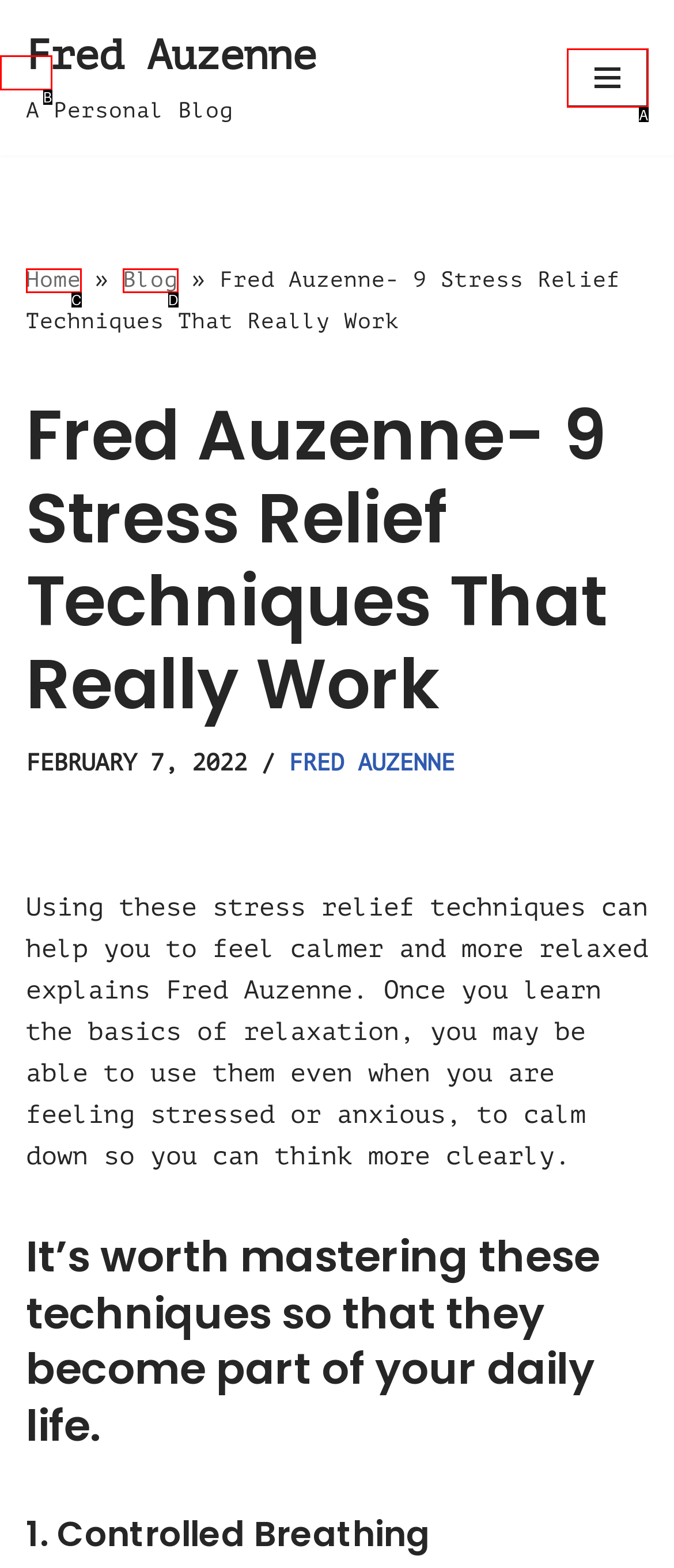Identify the matching UI element based on the description: Skip to content
Reply with the letter from the available choices.

B